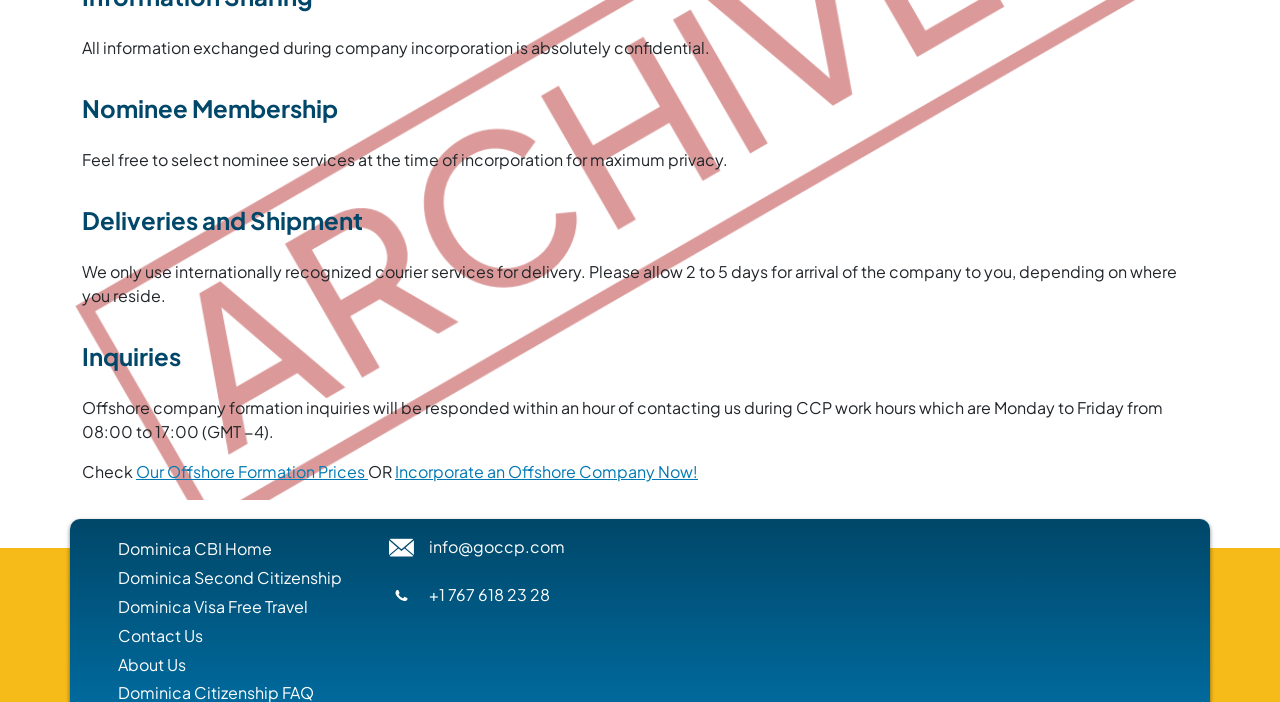Kindly determine the bounding box coordinates of the area that needs to be clicked to fulfill this instruction: "Learn more about Fitness & Activity Center".

None